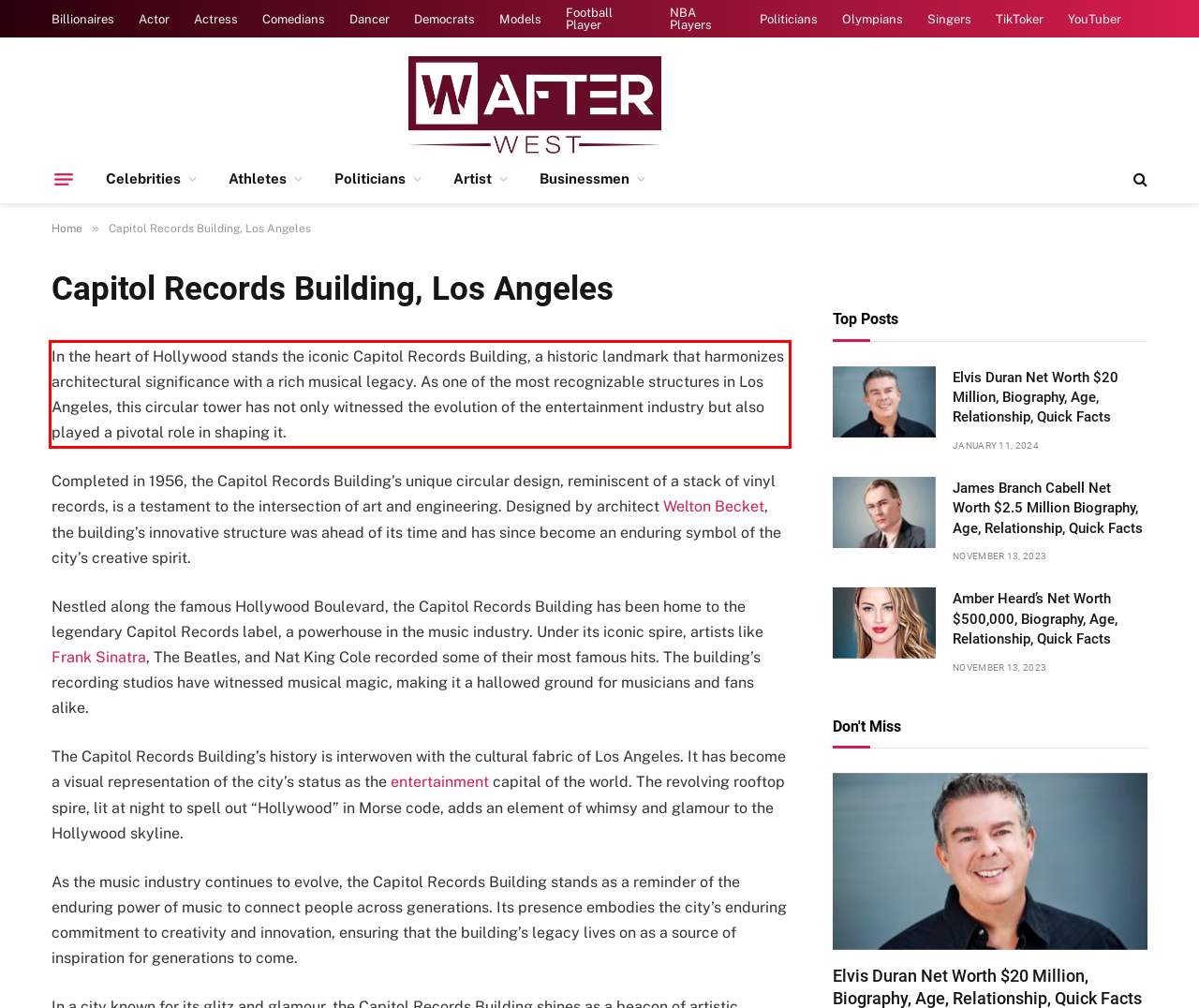You are provided with a screenshot of a webpage containing a red bounding box. Please extract the text enclosed by this red bounding box.

In the heart of Hollywood stands the iconic Capitol Records Building, a historic landmark that harmonizes architectural significance with a rich musical legacy. As one of the most recognizable structures in Los Angeles, this circular tower has not only witnessed the evolution of the entertainment industry but also played a pivotal role in shaping it.